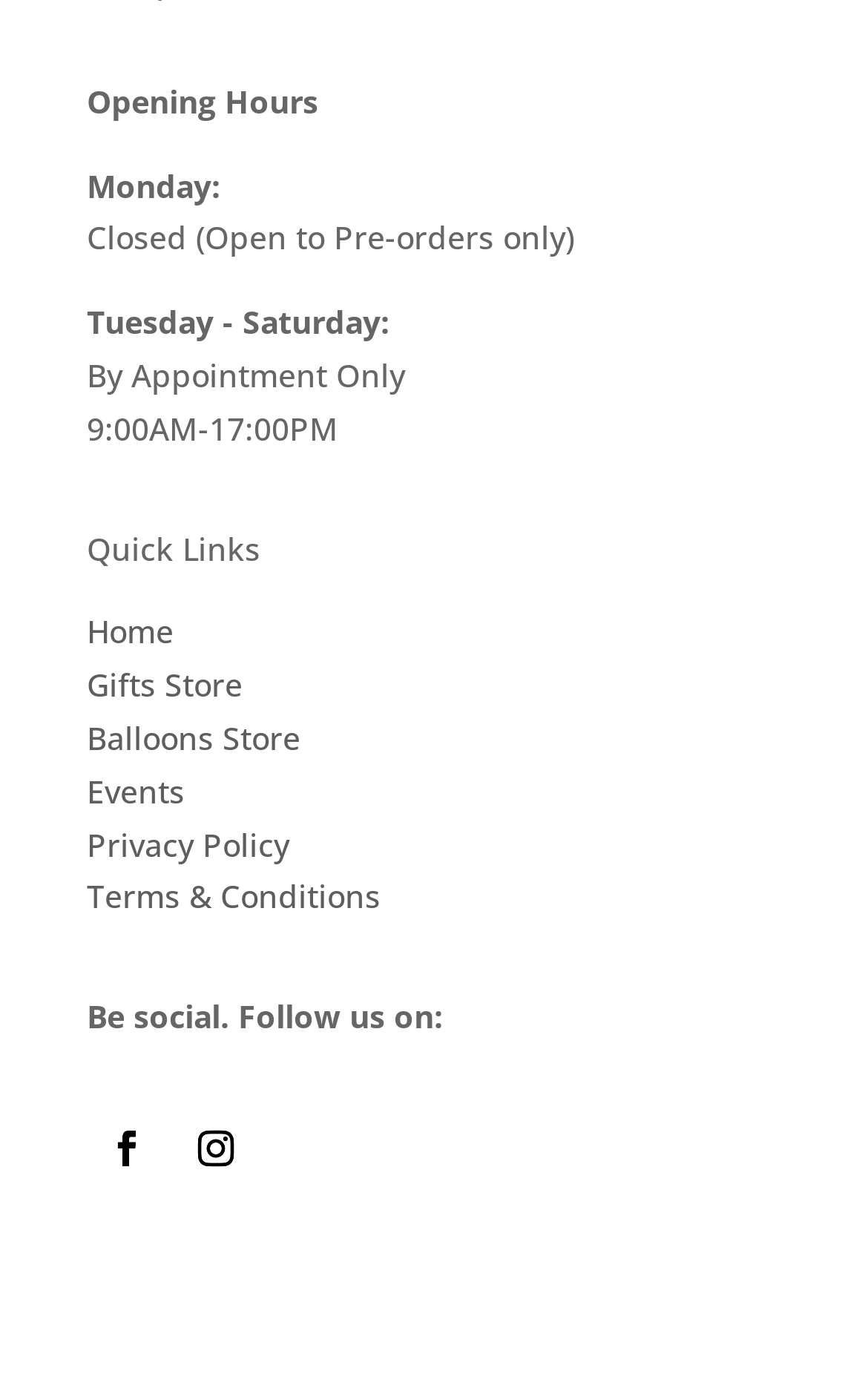Could you find the bounding box coordinates of the clickable area to complete this instruction: "View home page"?

[0.1, 0.438, 0.2, 0.469]